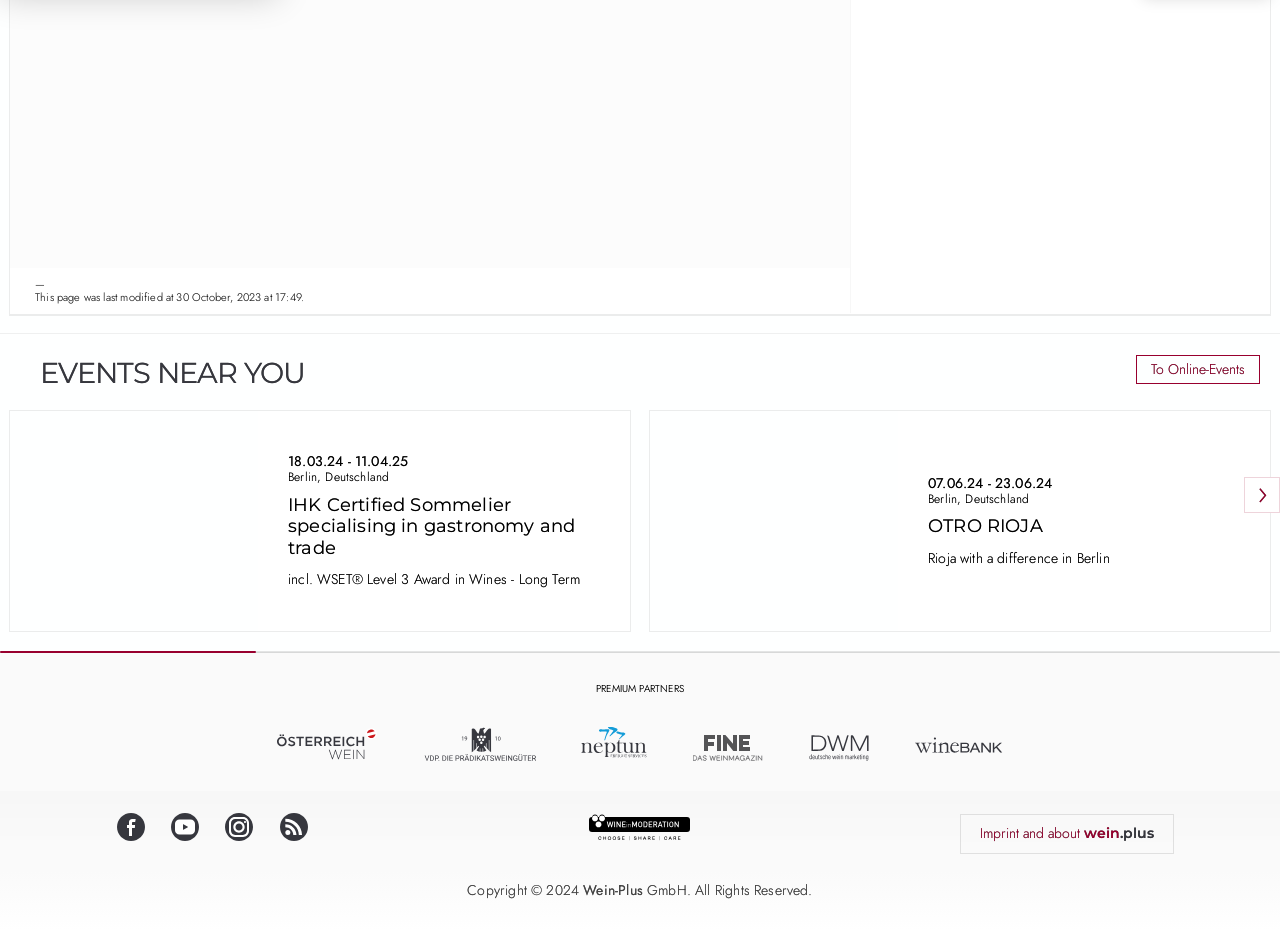From the image, can you give a detailed response to the question below:
What is the theme of the website?

The webpage has various elements that suggest the theme of the website is wine, including links to wine events, wine-related courses, and wine industry partners, which collectively indicate that the website is focused on wine.